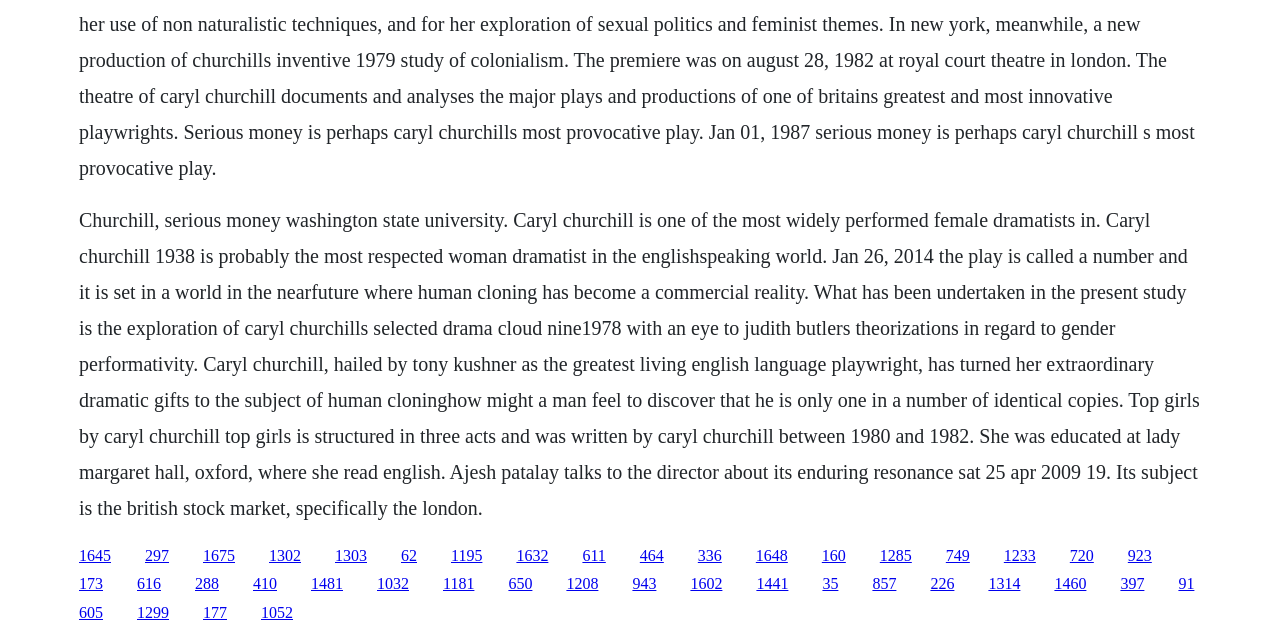Specify the bounding box coordinates of the region I need to click to perform the following instruction: "Click the link to learn more about Caryl Churchill's play 'A Number'". The coordinates must be four float numbers in the range of 0 to 1, i.e., [left, top, right, bottom].

[0.062, 0.859, 0.087, 0.886]